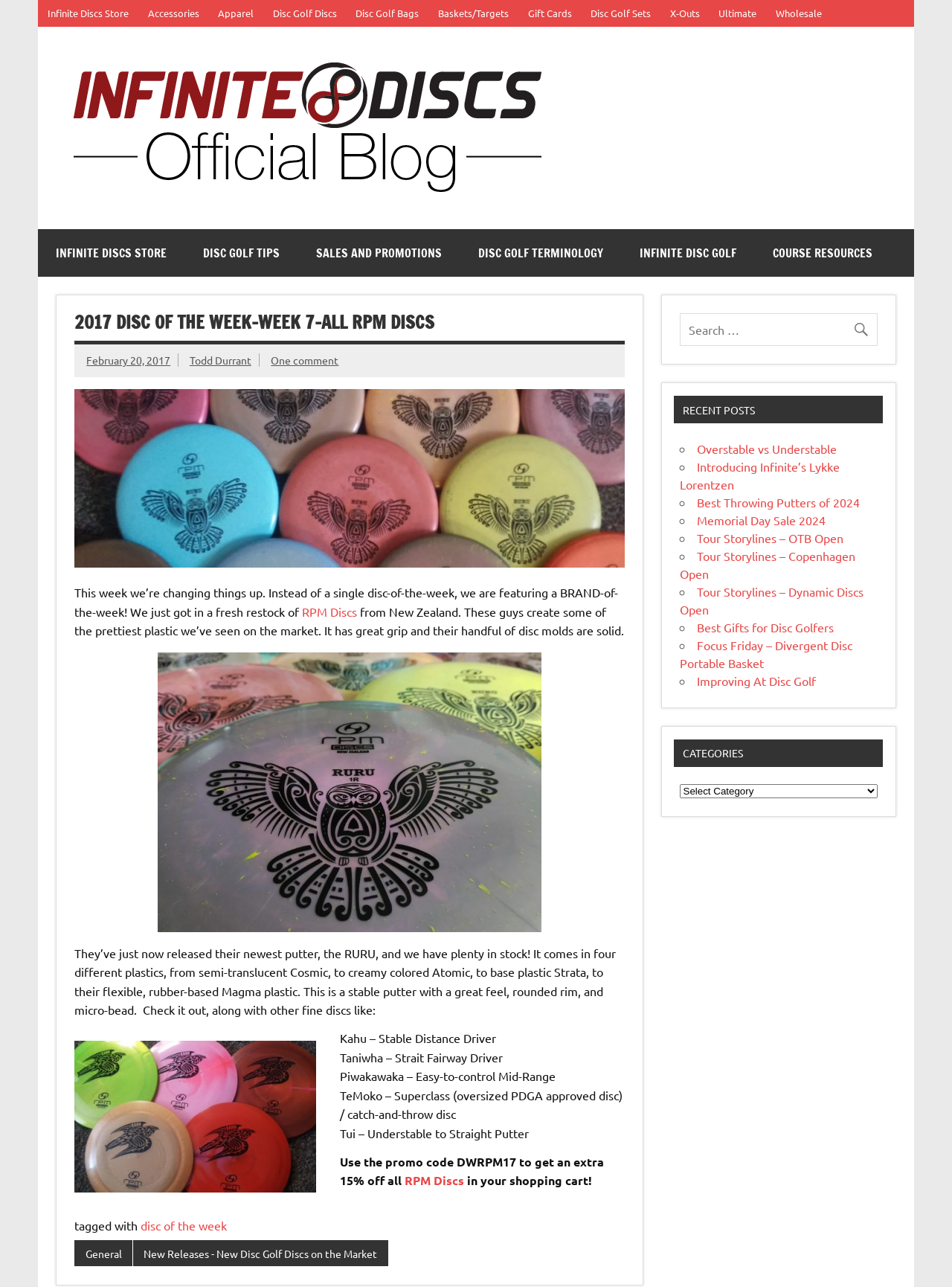Identify the bounding box coordinates of the specific part of the webpage to click to complete this instruction: "Click on the 'Infinite Discs Store' link".

[0.04, 0.0, 0.145, 0.021]